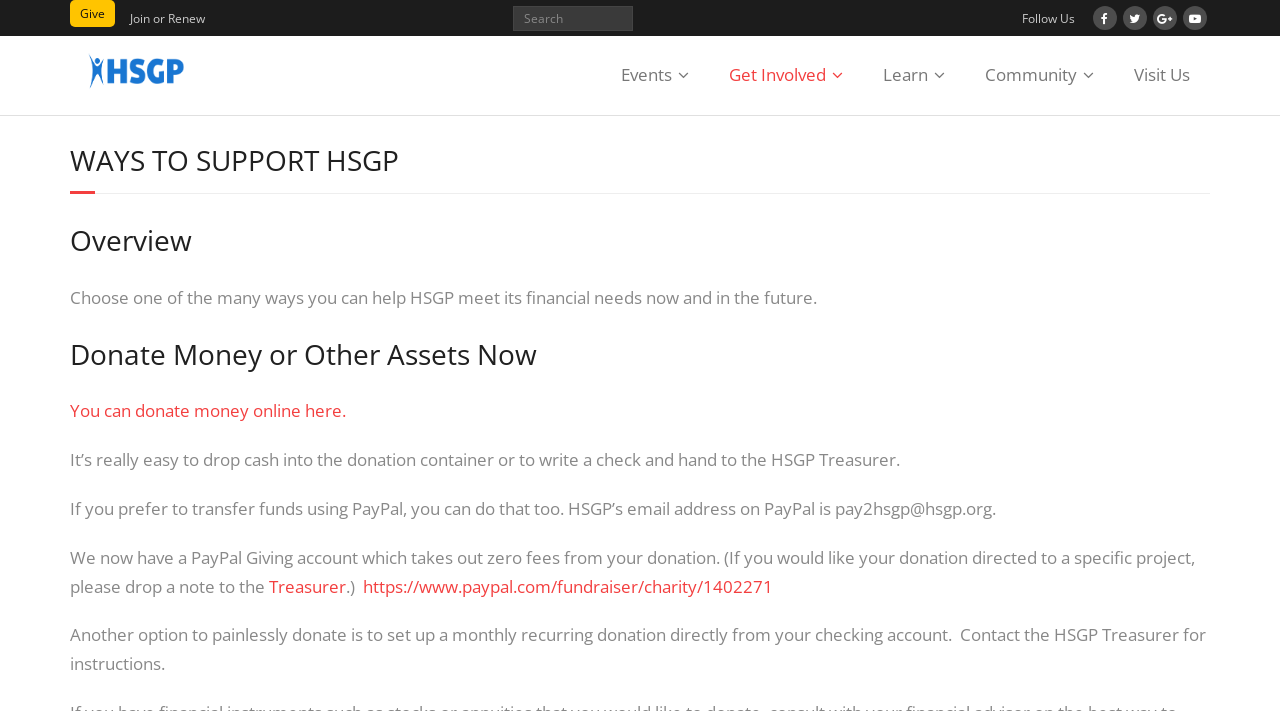Detail the various sections and features present on the webpage.

The webpage is titled "Ways to Support HSGP - HSGP" and has a prominent header section at the top with a logo and navigation links. The logo is positioned at the top-left corner, and below it are five navigation links: "Give", "Join or Renew", "Events", "Get Involved", "Learn", "Community", and "Visit Us". 

To the right of the logo, there is a search bar with a textbox labeled "Search". Above the search bar, there are four social media links represented by icons. 

The main content of the webpage is divided into sections, with headings and paragraphs of text. The first section is titled "WAYS TO SUPPORT HSGP" and has a subheading "Overview". The text in this section explains that there are many ways to help HSGP meet its financial needs. 

Below this section, there is another heading "Donate Money or Other Assets Now" with several paragraphs of text and links. The text explains how to donate money online, by check, or through PayPal, and provides instructions for setting up a monthly recurring donation. There are also links to the Treasurer's contact information and a PayPal Giving account.